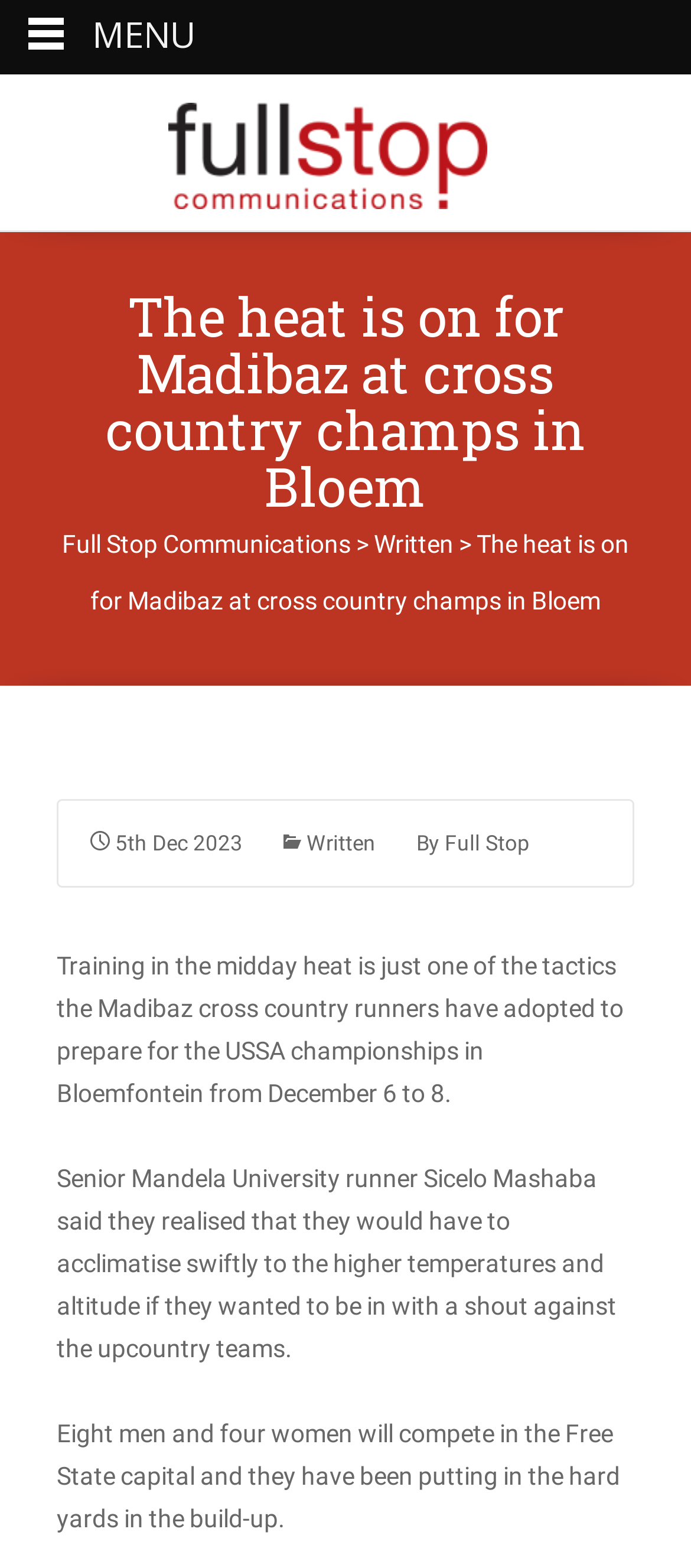Please determine the heading text of this webpage.

The heat is on for Madibaz at cross country champs in Bloem